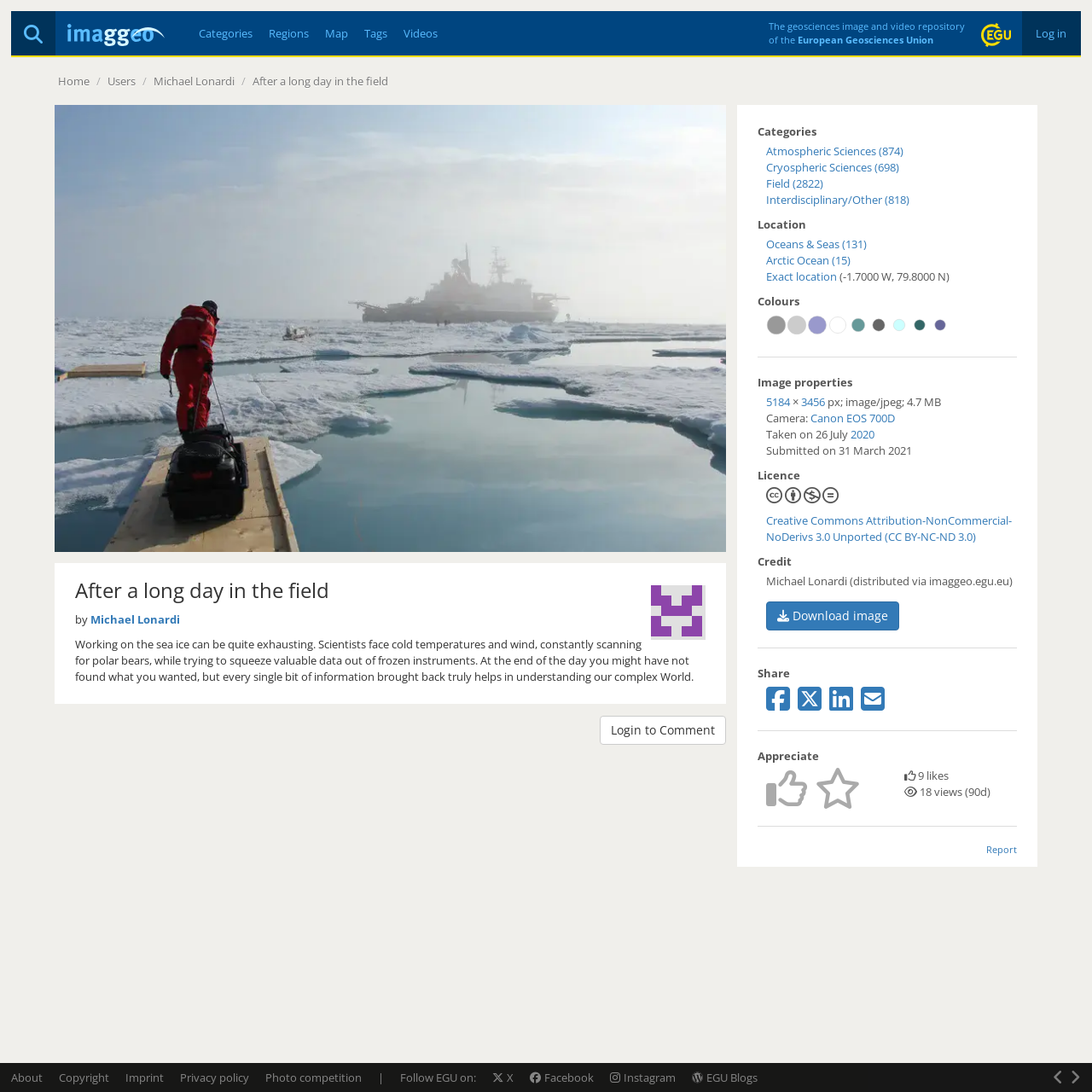Using the element description provided, determine the bounding box coordinates in the format (top-left x, top-left y, bottom-right x, bottom-right y). Ensure that all values are floating point numbers between 0 and 1. Element description: Interdisciplinary/Other (818)

[0.702, 0.176, 0.833, 0.19]